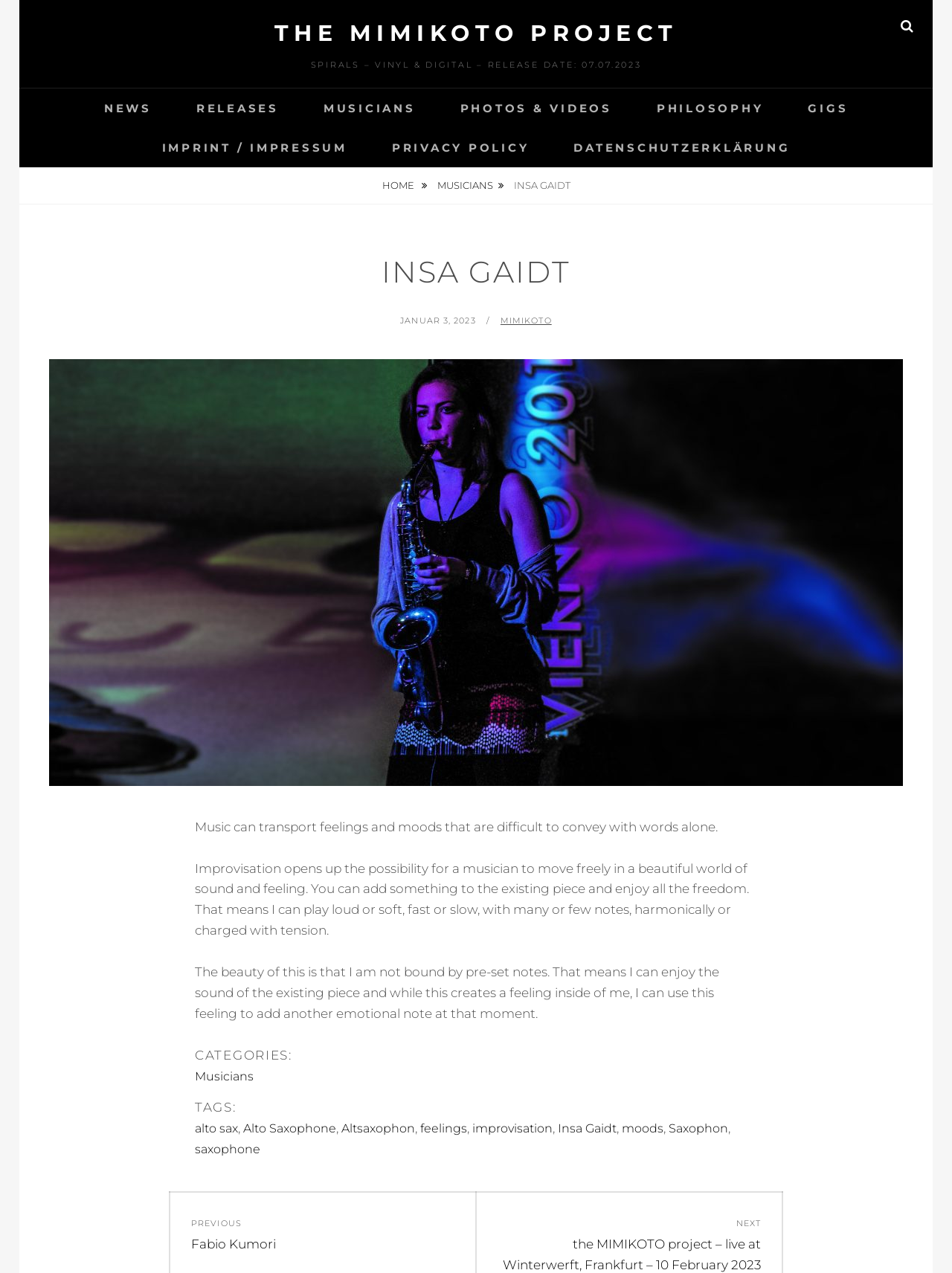What is the name of the musician featured on this webpage?
Provide a detailed and extensive answer to the question.

I inferred this answer by looking at the heading 'INSA GAIDT' and the image description 'Insa Gaidt - Alto Saxophone', which suggests that the webpage is about this musician.